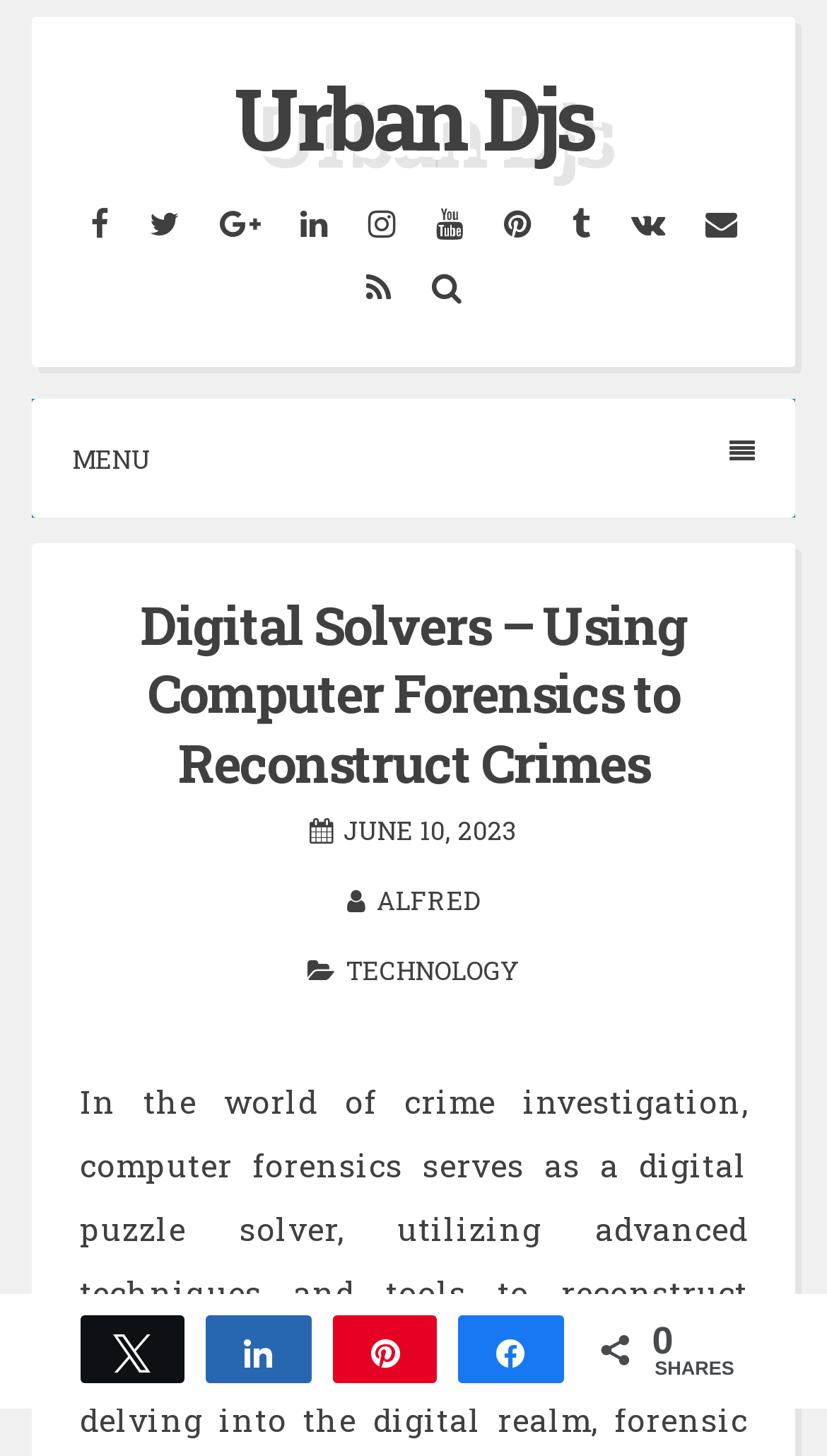Locate the bounding box coordinates of the area that needs to be clicked to fulfill the following instruction: "Click on Facebook link". The coordinates should be in the format of four float numbers between 0 and 1, namely [left, top, right, bottom].

[0.101, 0.138, 0.14, 0.168]